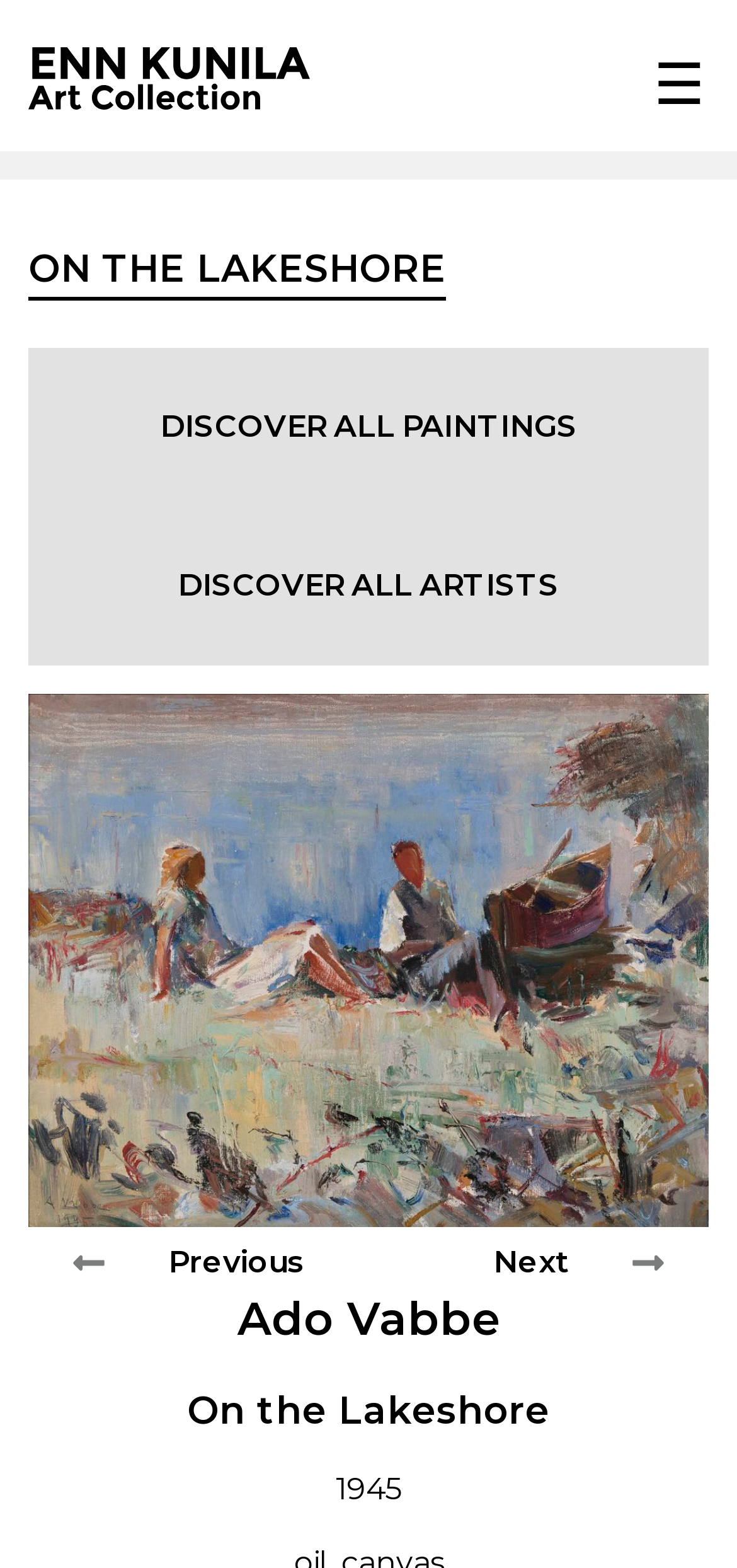Please determine the bounding box coordinates of the clickable area required to carry out the following instruction: "Search for something". The coordinates must be four float numbers between 0 and 1, represented as [left, top, right, bottom].

[0.197, 0.117, 0.726, 0.146]